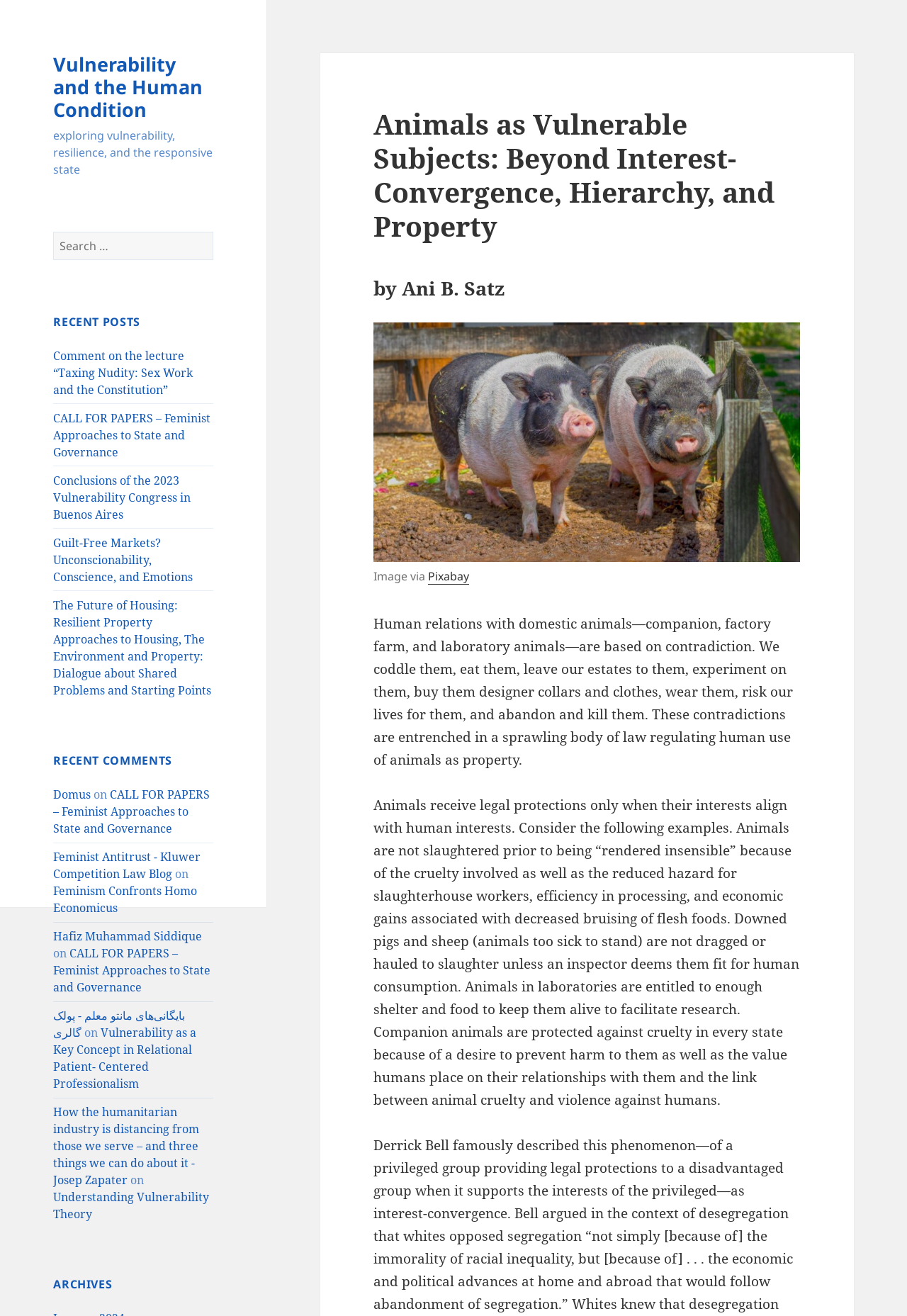Kindly determine the bounding box coordinates of the area that needs to be clicked to fulfill this instruction: "Search for a keyword".

[0.059, 0.176, 0.235, 0.197]